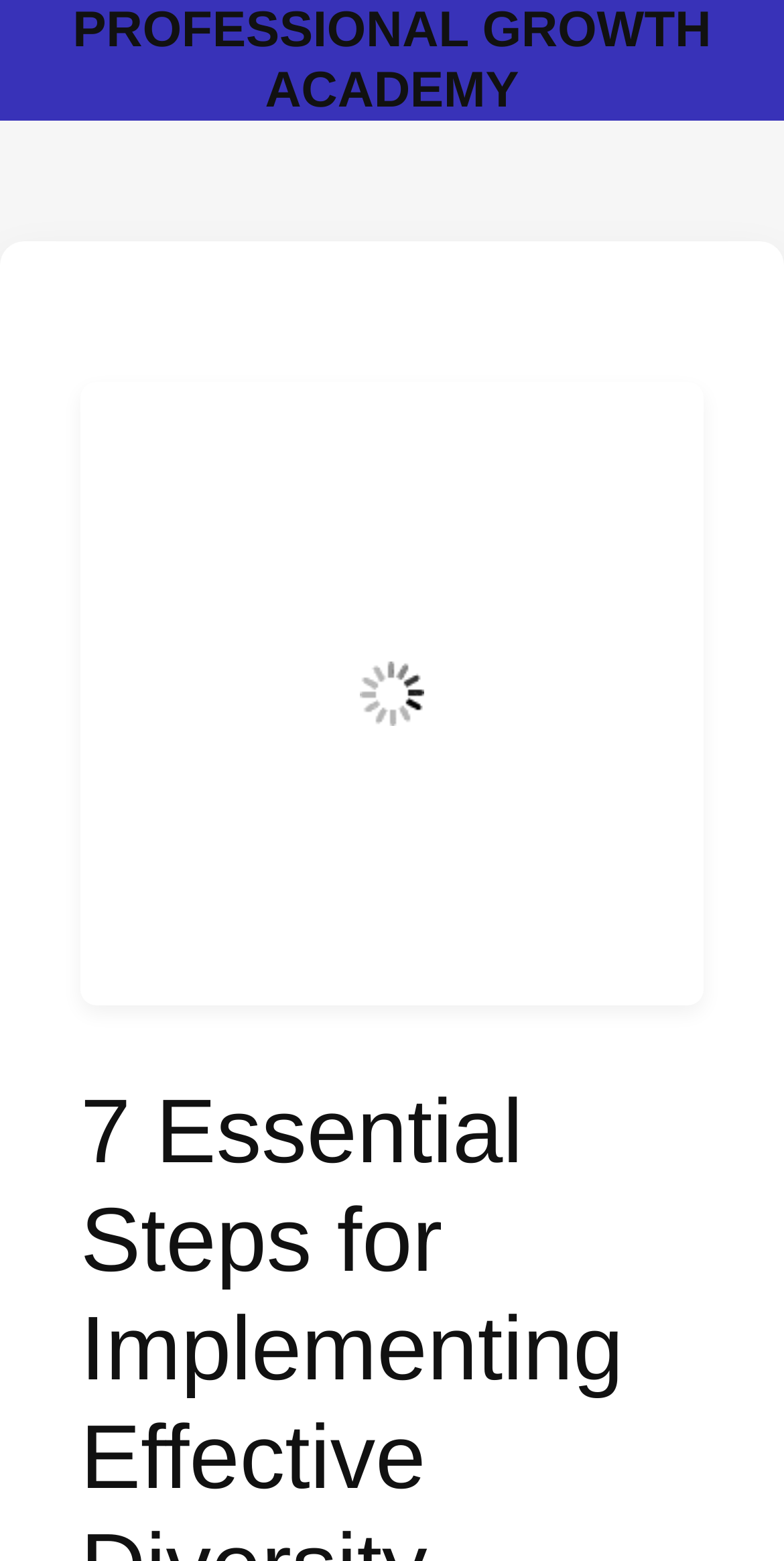Please find and provide the title of the webpage.

7 Essential Steps for Implementing Effective Diversity Training in the Workplace